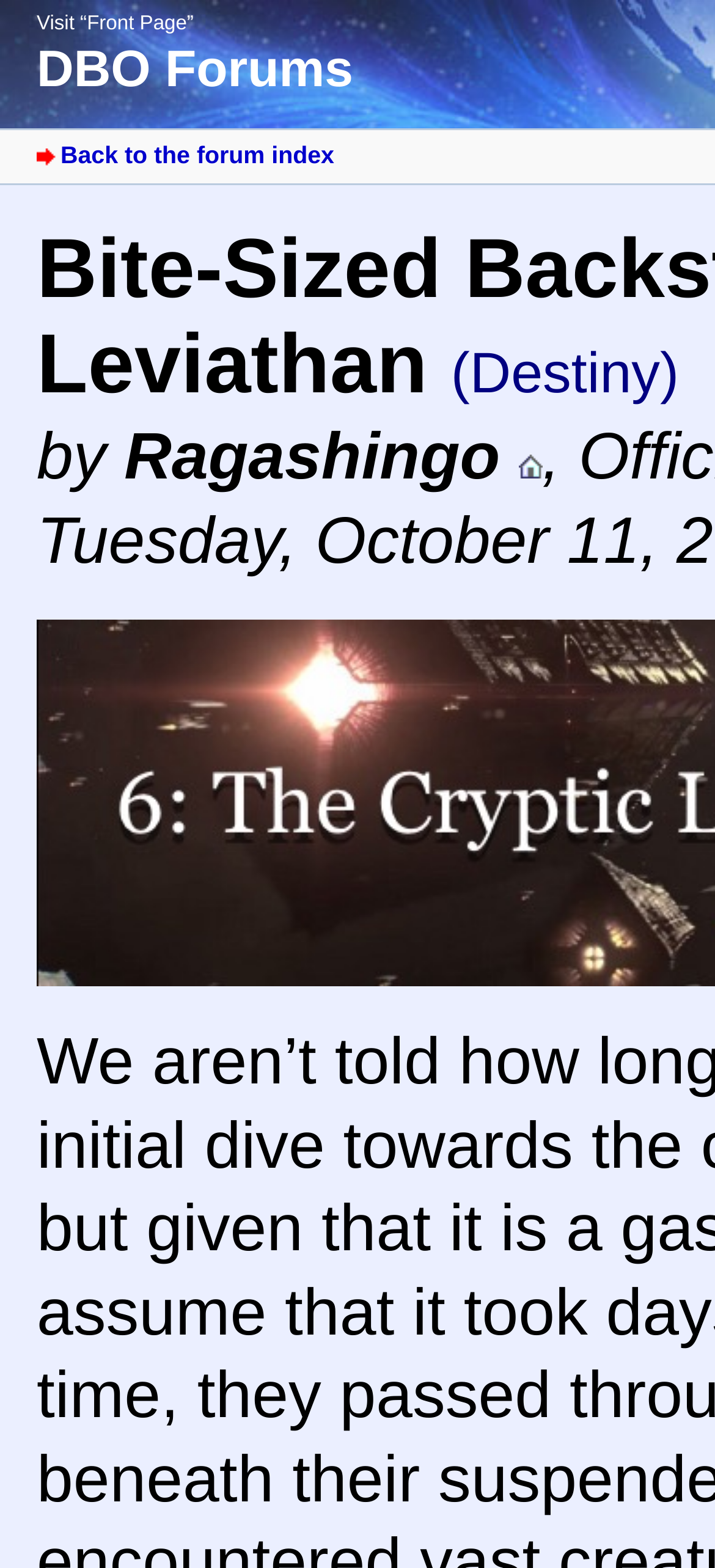Locate the UI element described by DBO Forums and provide its bounding box coordinates. Use the format (top-left x, top-left y, bottom-right x, bottom-right y) with all values as floating point numbers between 0 and 1.

[0.051, 0.026, 0.494, 0.062]